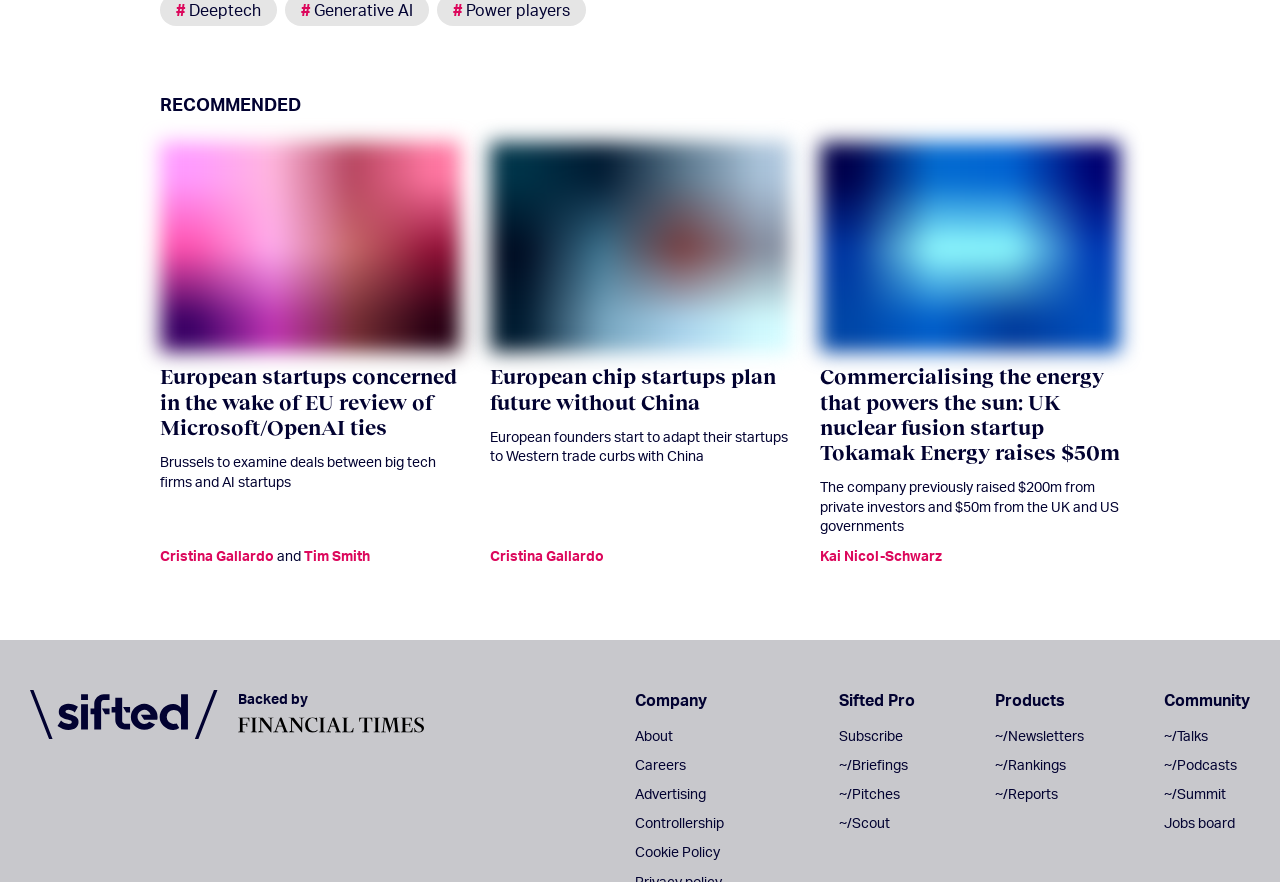Using the element description: "Jobs board", determine the bounding box coordinates. The coordinates should be in the format [left, top, right, bottom], with values between 0 and 1.

[0.909, 0.923, 0.965, 0.944]